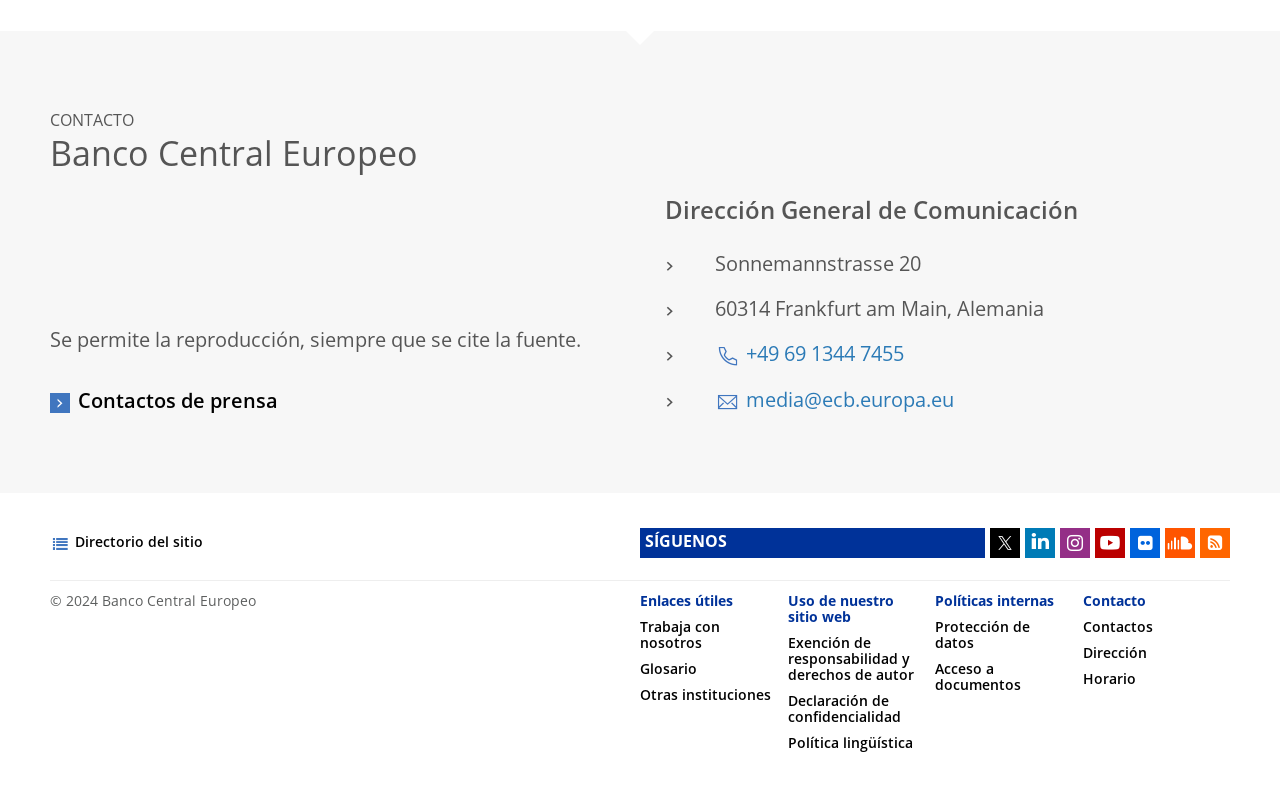Provide your answer in one word or a succinct phrase for the question: 
What is the copyright year of the European Central Bank website?

2024